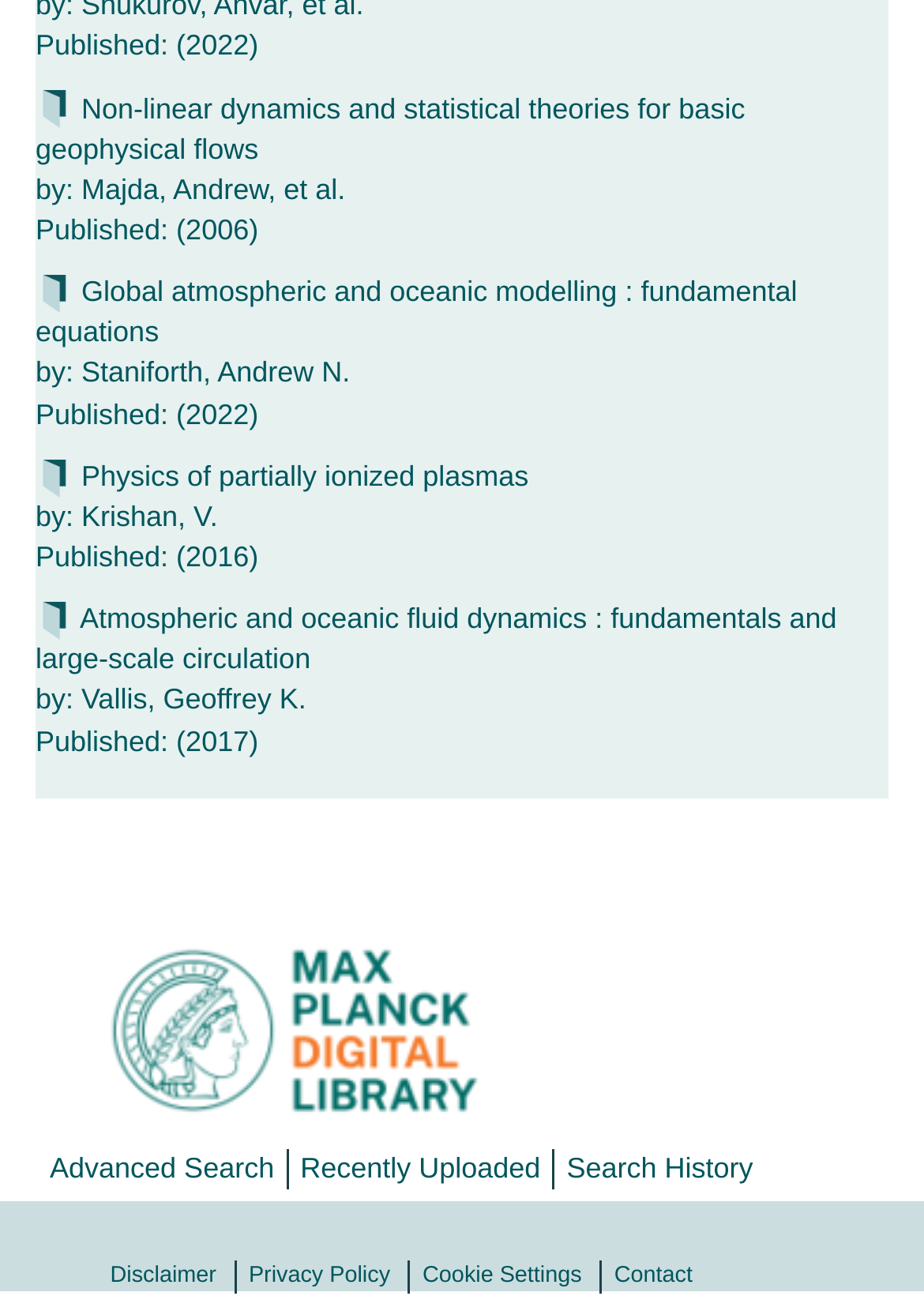Identify and provide the bounding box coordinates of the UI element described: "Contact". The coordinates should be formatted as [left, top, right, bottom], with each number being a float between 0 and 1.

[0.665, 0.973, 0.75, 0.998]